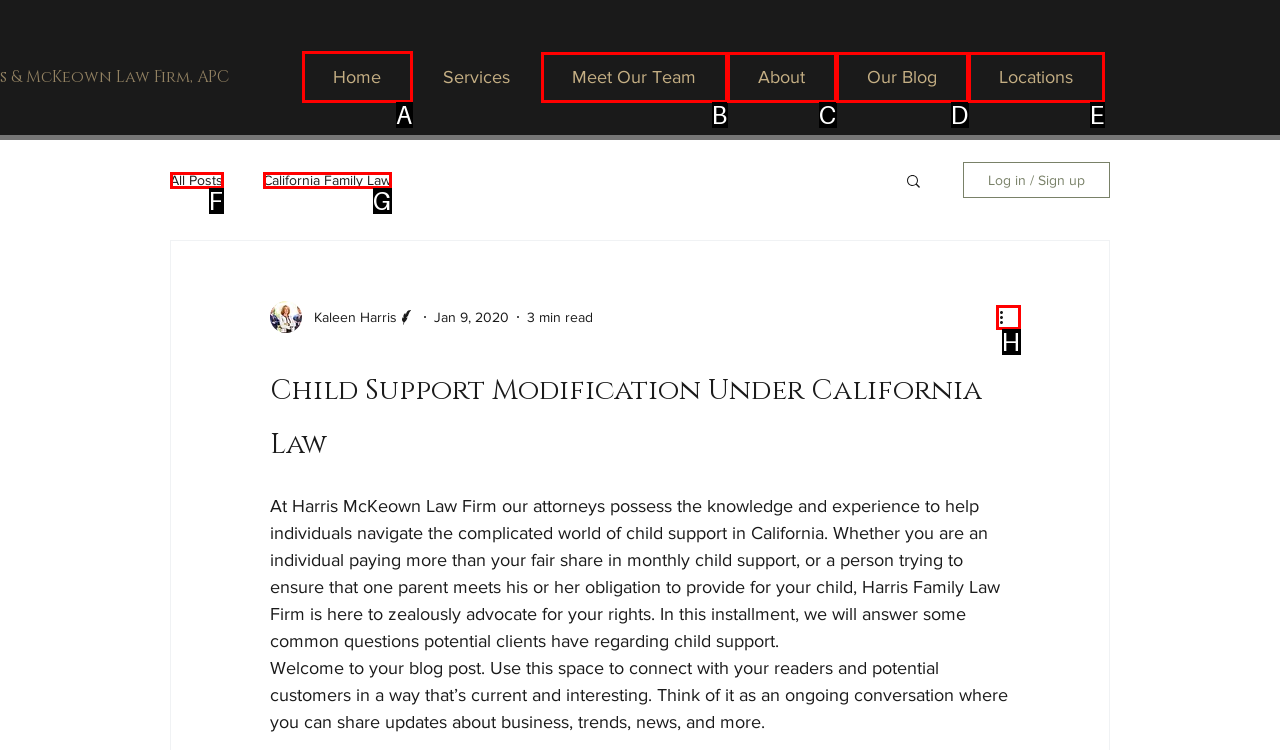Identify the correct lettered option to click in order to perform this task: Click the 'Home' link. Respond with the letter.

A